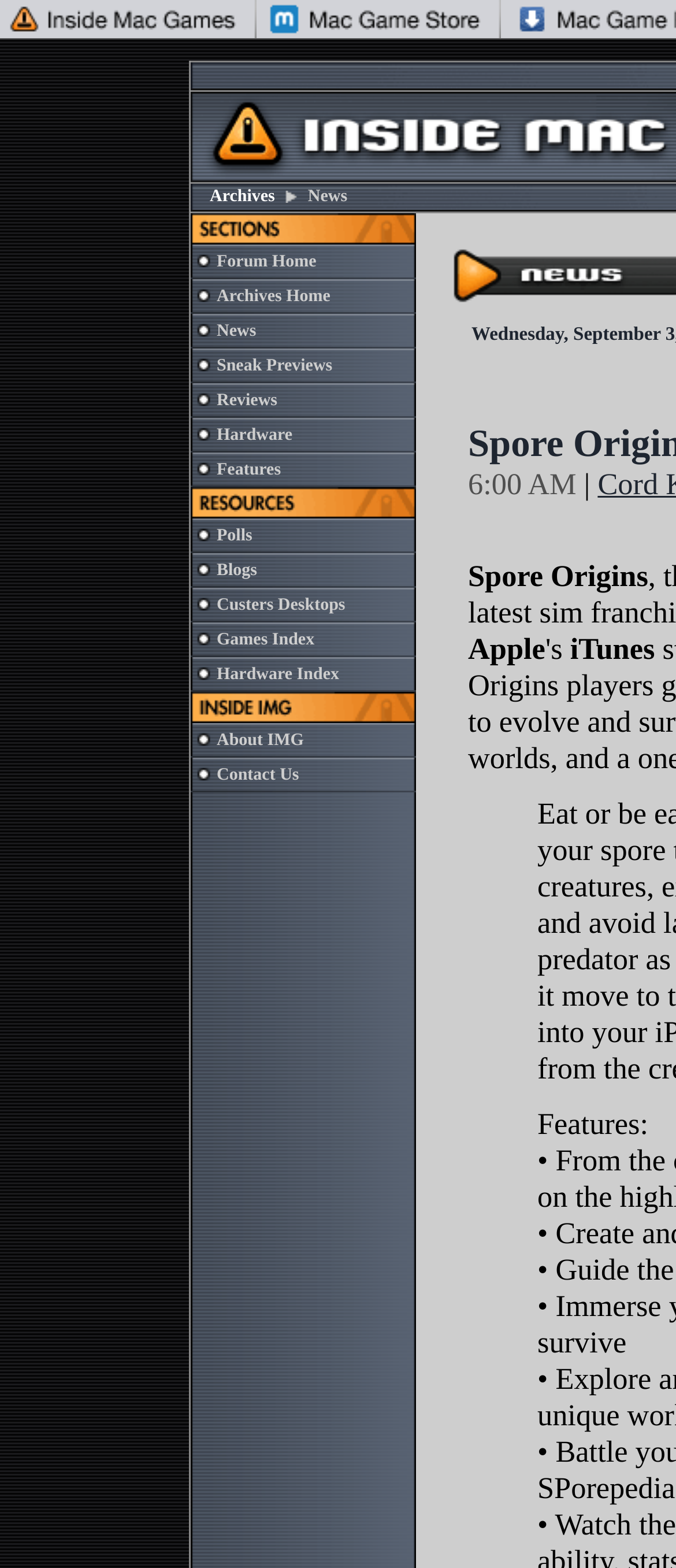Locate the bounding box coordinates of the area to click to fulfill this instruction: "View Archives Home". The bounding box should be presented as four float numbers between 0 and 1, in the order [left, top, right, bottom].

[0.321, 0.183, 0.489, 0.195]